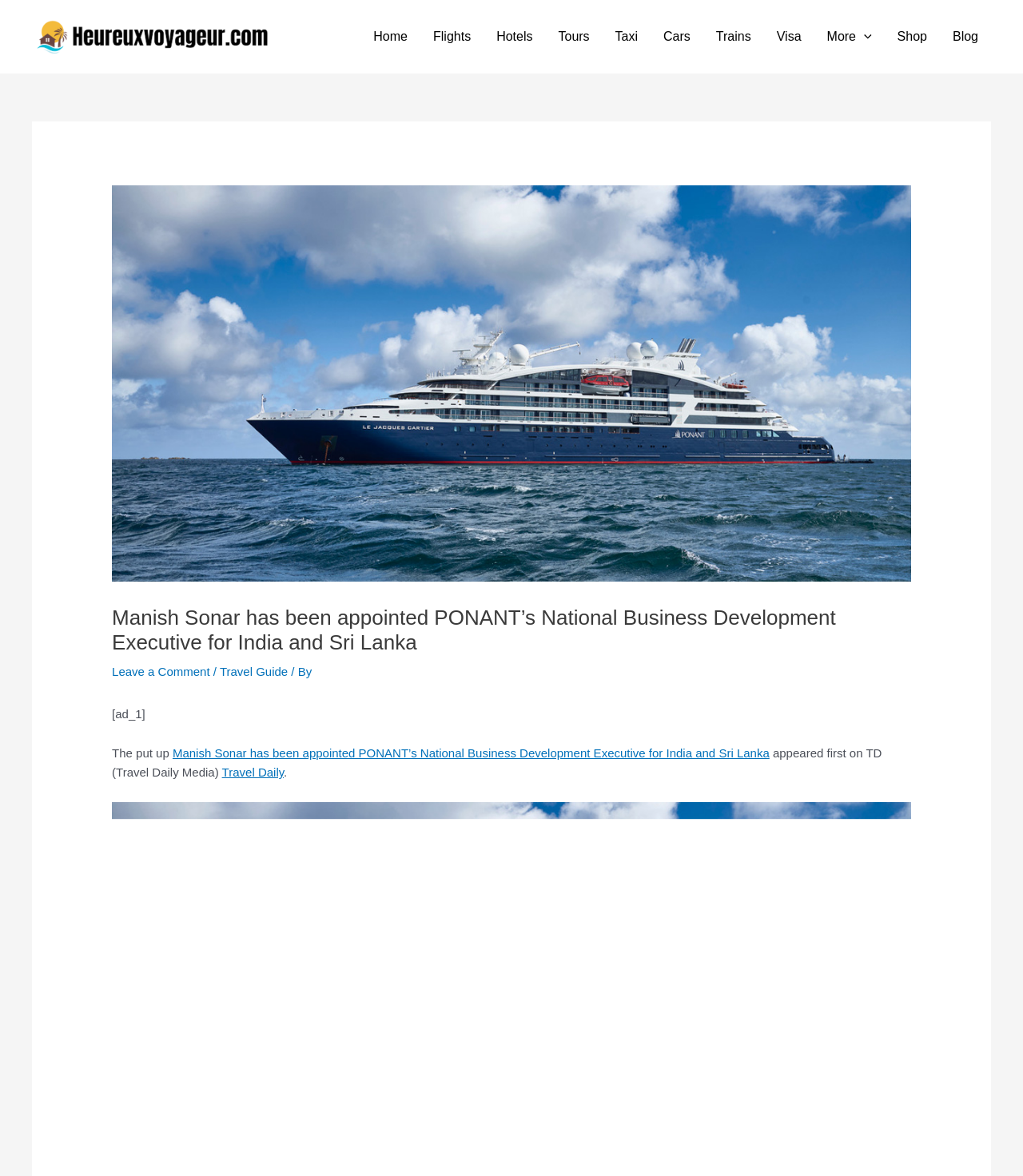Determine the bounding box coordinates for the region that must be clicked to execute the following instruction: "Open the 'More Menu Toggle'".

[0.796, 0.007, 0.865, 0.055]